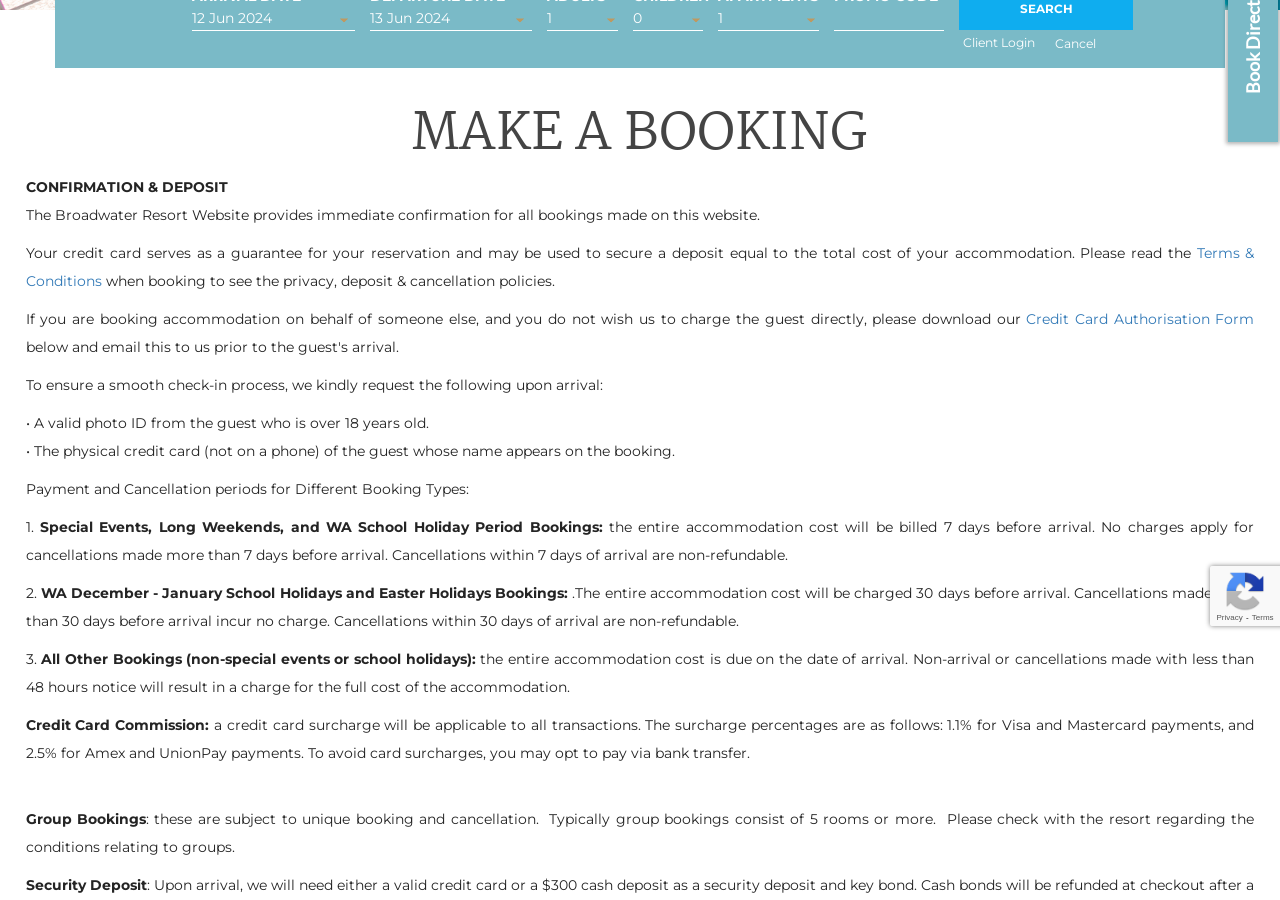Identify the bounding box for the UI element specified in this description: "Cancel". The coordinates must be four float numbers between 0 and 1, formatted as [left, top, right, bottom].

[0.824, 0.04, 0.856, 0.057]